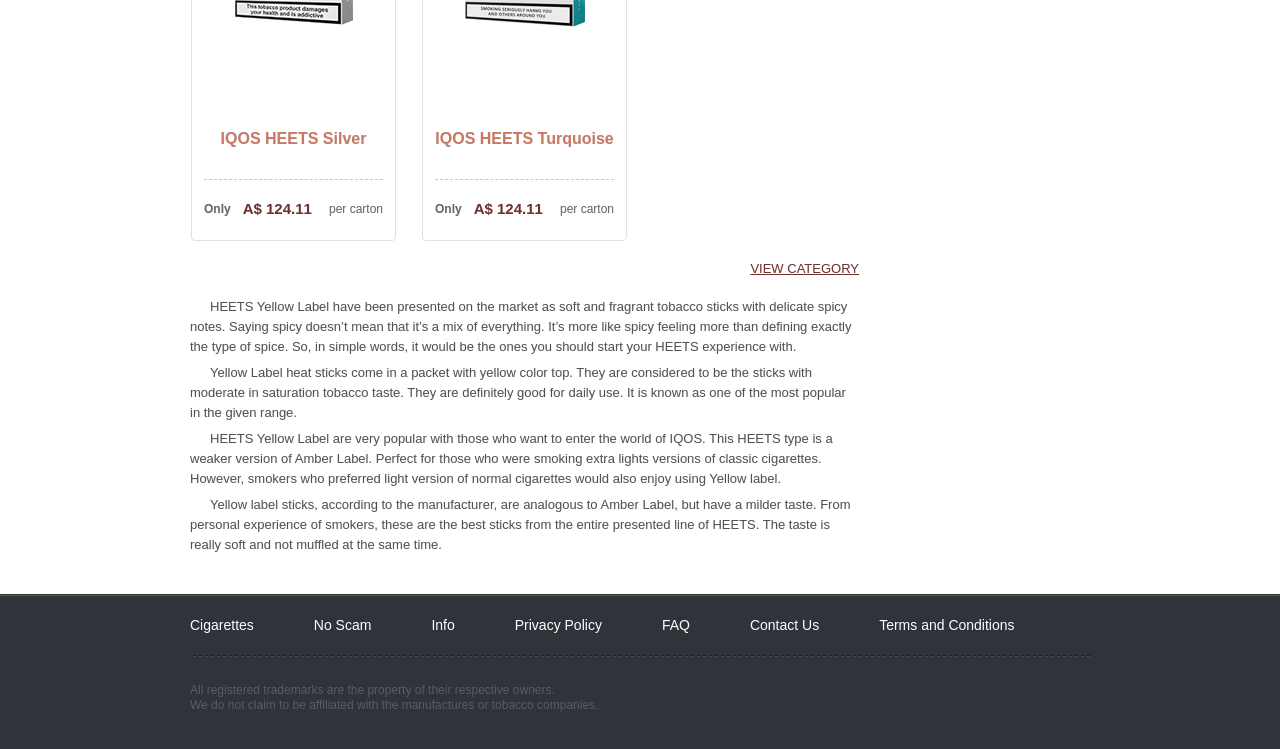Please locate the bounding box coordinates of the element that should be clicked to complete the given instruction: "Read about HEETS Yellow Label".

[0.148, 0.399, 0.665, 0.473]